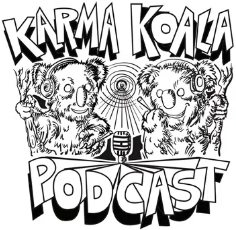Based on what you see in the screenshot, provide a thorough answer to this question: What are the cartoon koalas wearing?

The two cartoon koalas depicted in the logo are each wearing headphones, suggesting a lively and engaging atmosphere.